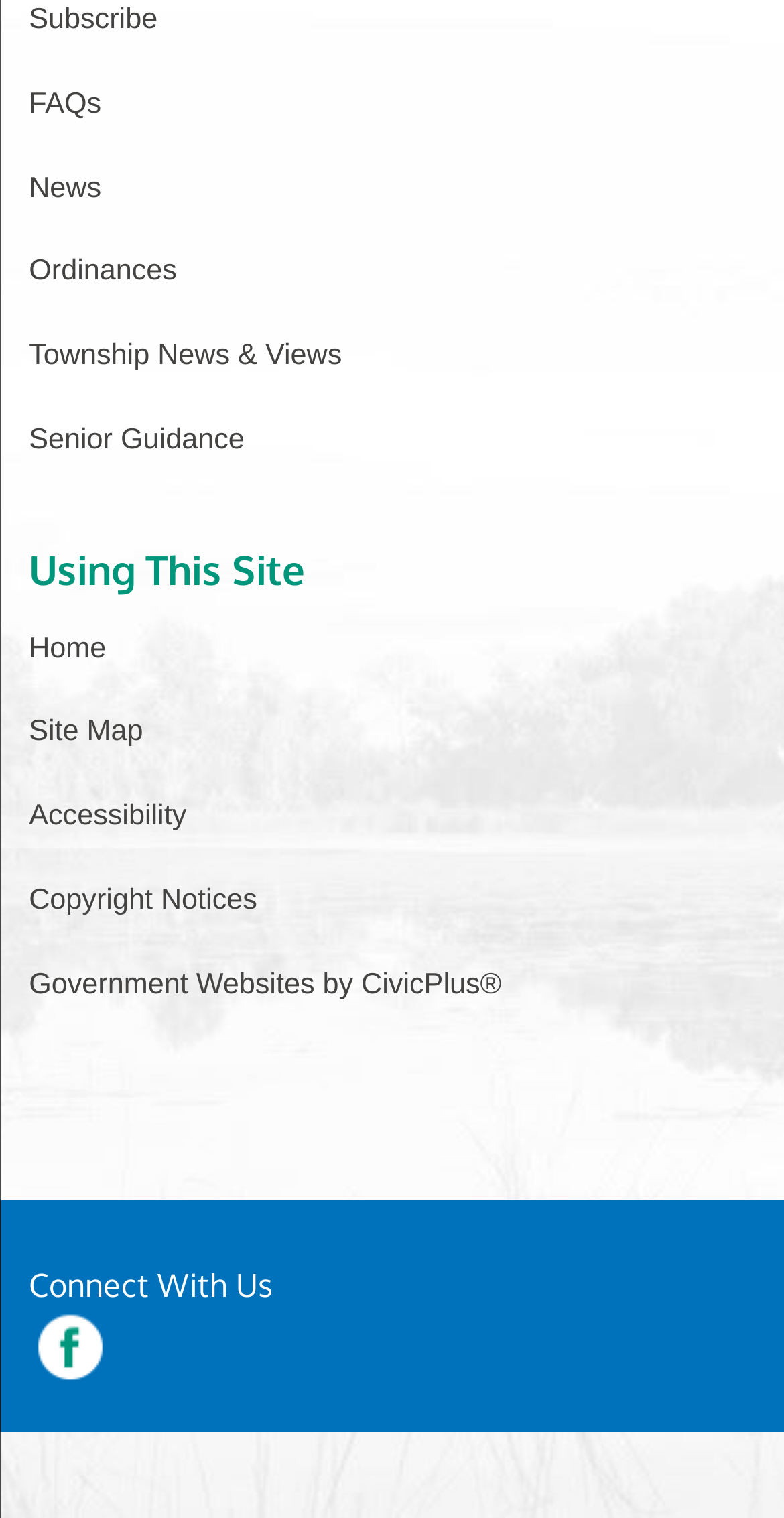Please provide a one-word or phrase answer to the question: 
How many links are in the top section?

6